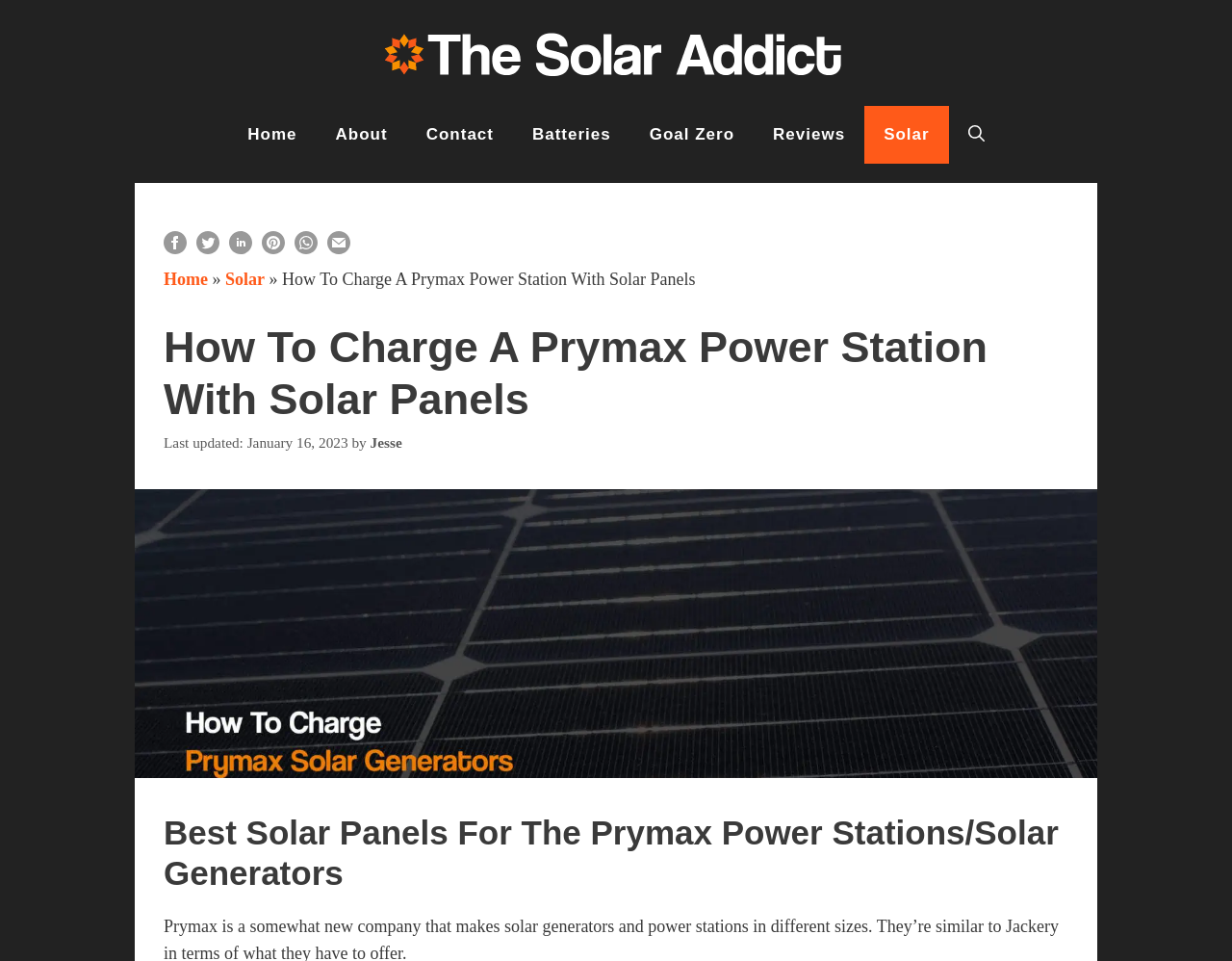Find the bounding box coordinates for the HTML element described as: "Uncategorized". The coordinates should consist of four float values between 0 and 1, i.e., [left, top, right, bottom].

None